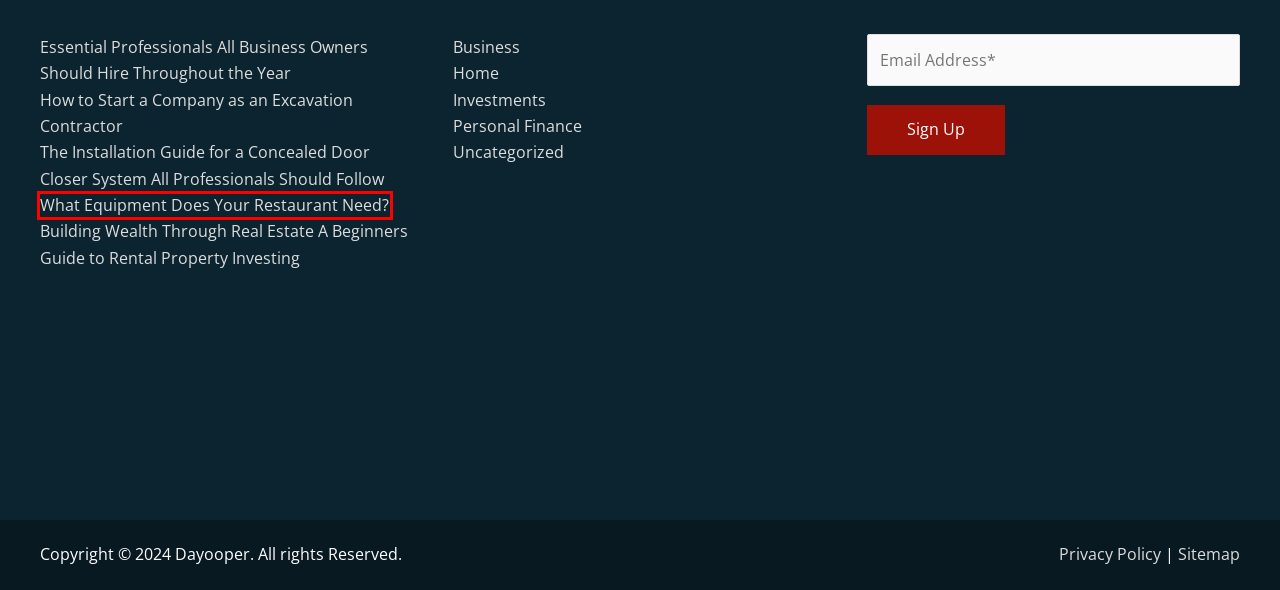You have a screenshot of a webpage with a red bounding box around an element. Choose the best matching webpage description that would appear after clicking the highlighted element. Here are the candidates:
A. Uncategorized Archives - Dayooper
B. Building Wealth Through Real Estate A Beginners Guide to Rental Property Investing - Dayooper
C. Essential Professionals All Business Owners Should Hire Throughout the Year - Dayooper
D. Home Archives - Dayooper
E. What Equipment Does Your Restaurant Need? - Dayooper
F. The Installation Guide for a Concealed Door Closer System All Professionals Should Follow - Dayooper
G. How to Start a Company as an Excavation Contractor - Dayooper
H. Investments Archives - Dayooper

E